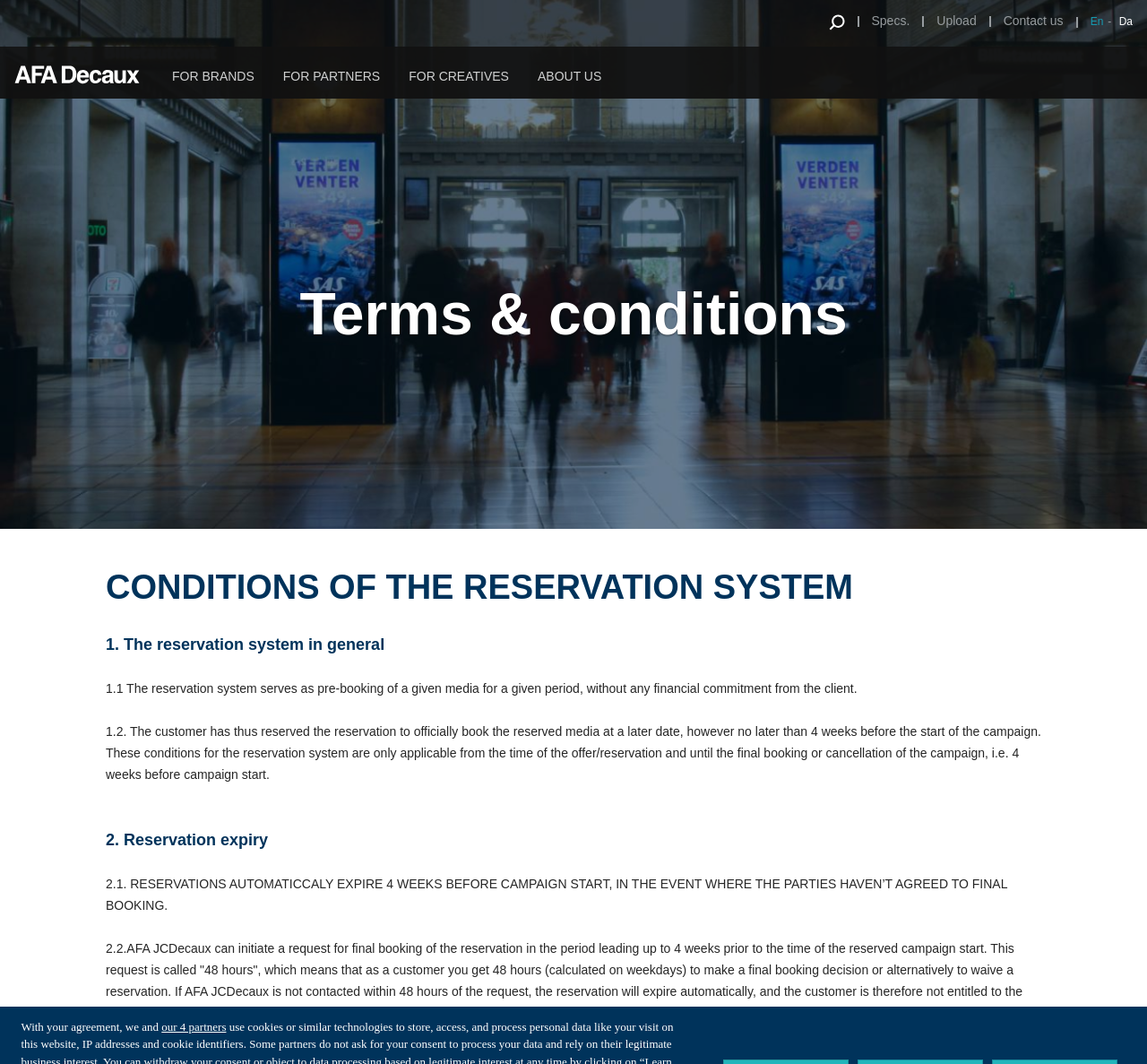Answer this question using a single word or a brief phrase:
How many links are there in the top navigation bar?

6